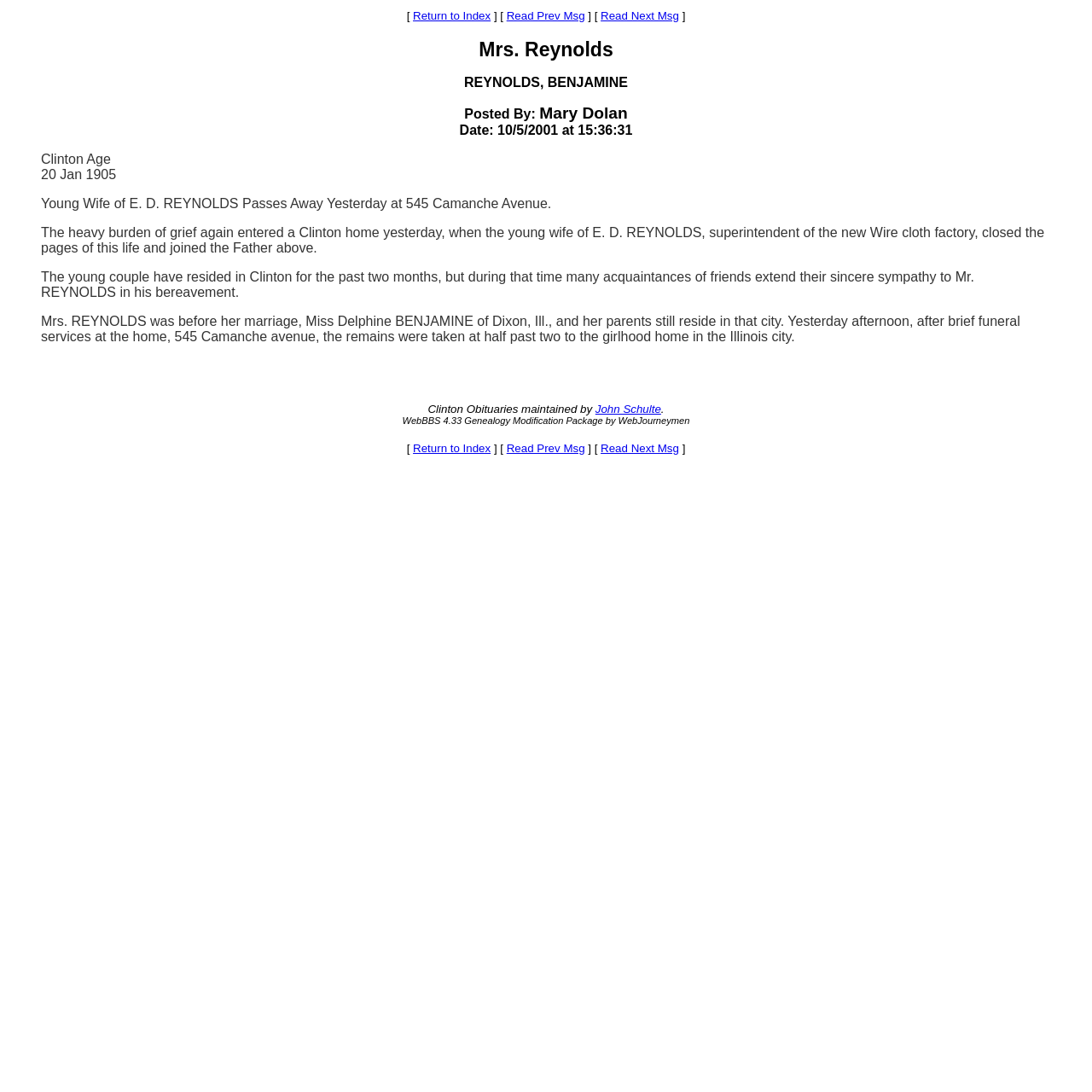Provide the bounding box coordinates in the format (top-left x, top-left y, bottom-right x, bottom-right y). All values are floating point numbers between 0 and 1. Determine the bounding box coordinate of the UI element described as: John Schulte

[0.545, 0.369, 0.605, 0.38]